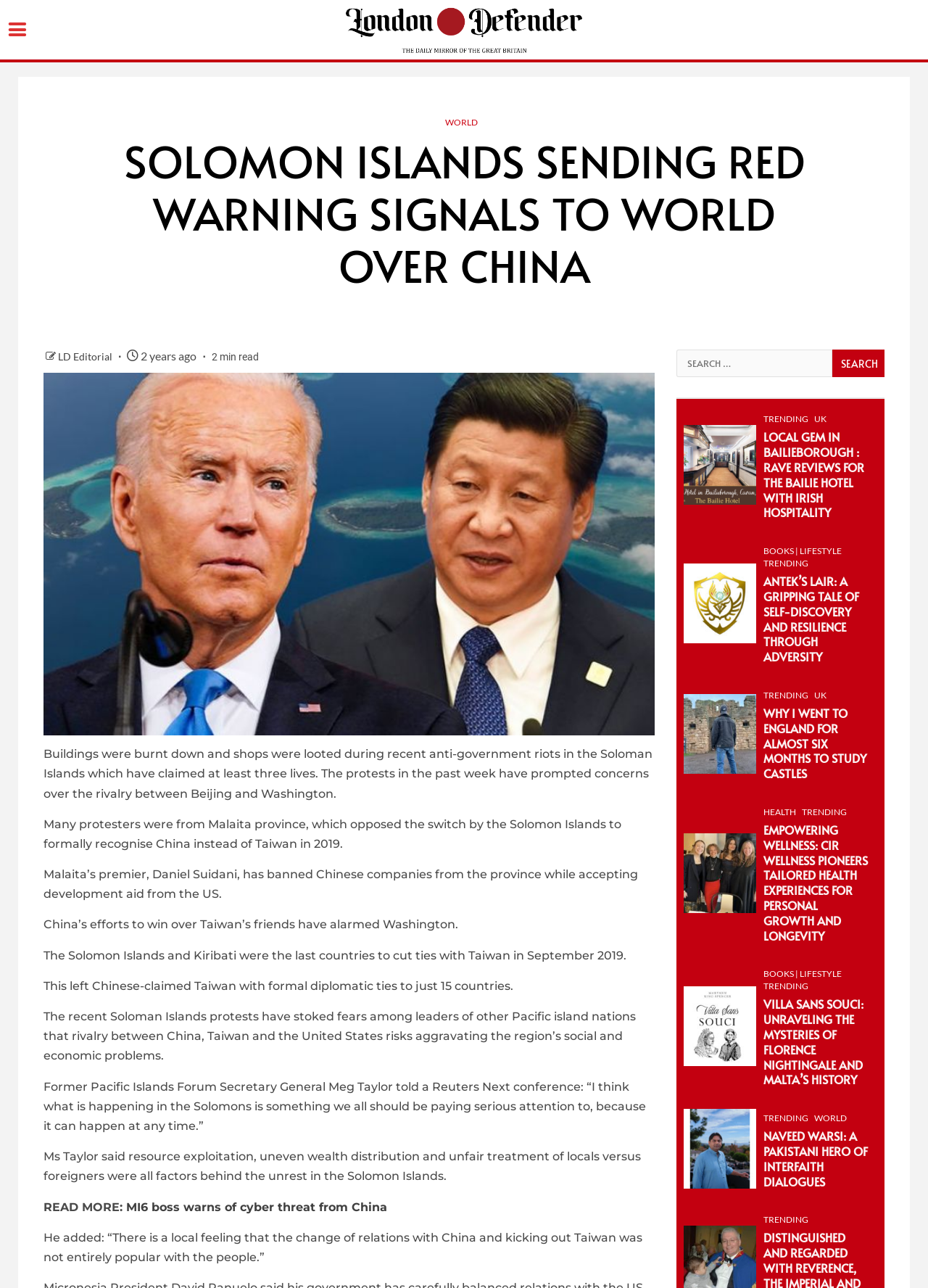Please identify the bounding box coordinates of the clickable element to fulfill the following instruction: "Click on WORLD". The coordinates should be four float numbers between 0 and 1, i.e., [left, top, right, bottom].

[0.479, 0.091, 0.514, 0.099]